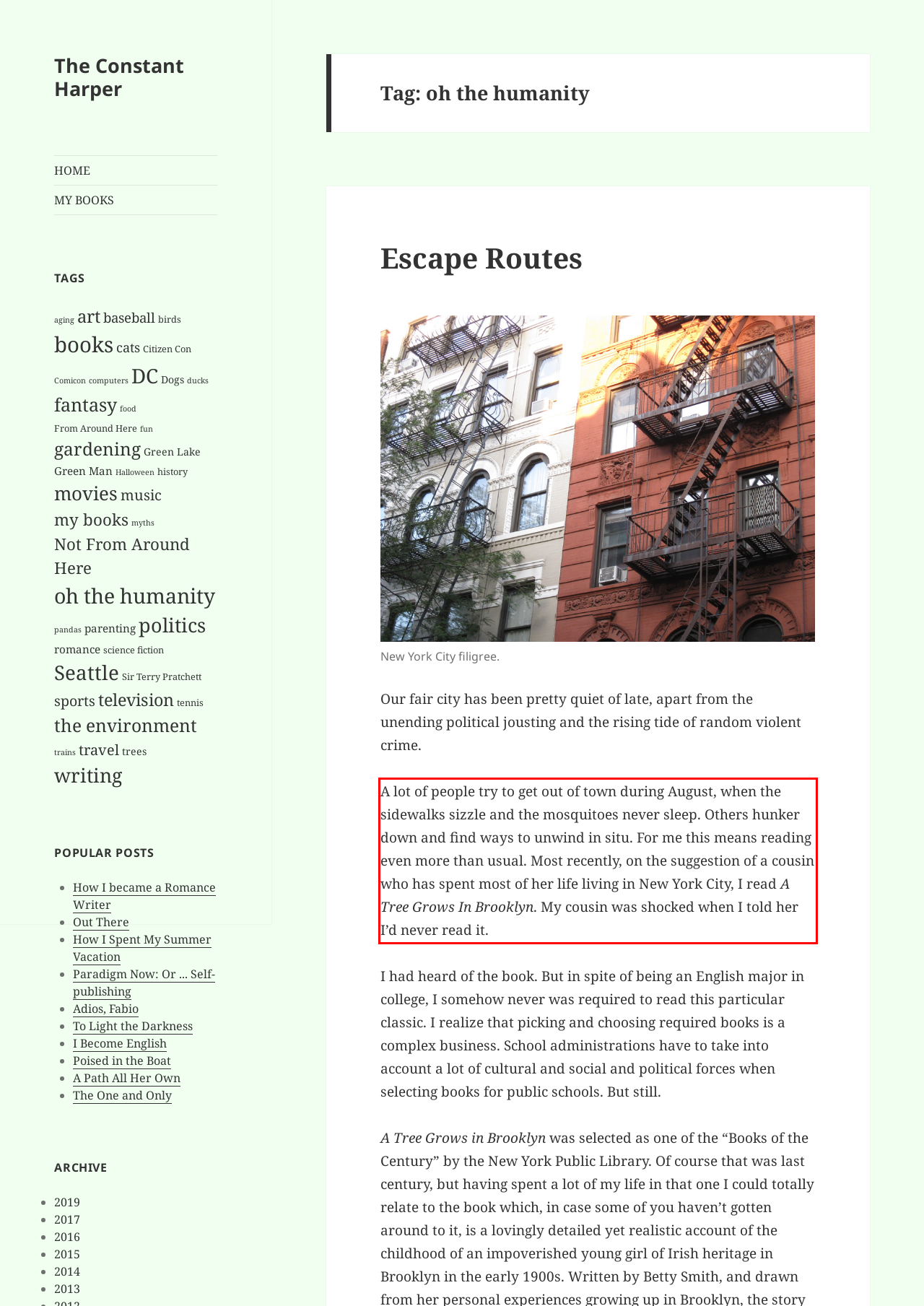Given the screenshot of a webpage, identify the red rectangle bounding box and recognize the text content inside it, generating the extracted text.

A lot of people try to get out of town during August, when the sidewalks sizzle and the mosquitoes never sleep. Others hunker down and find ways to unwind in situ. For me this means reading even more than usual. Most recently, on the suggestion of a cousin who has spent most of her life living in New York City, I read A Tree Grows In Brooklyn. My cousin was shocked when I told her I’d never read it.